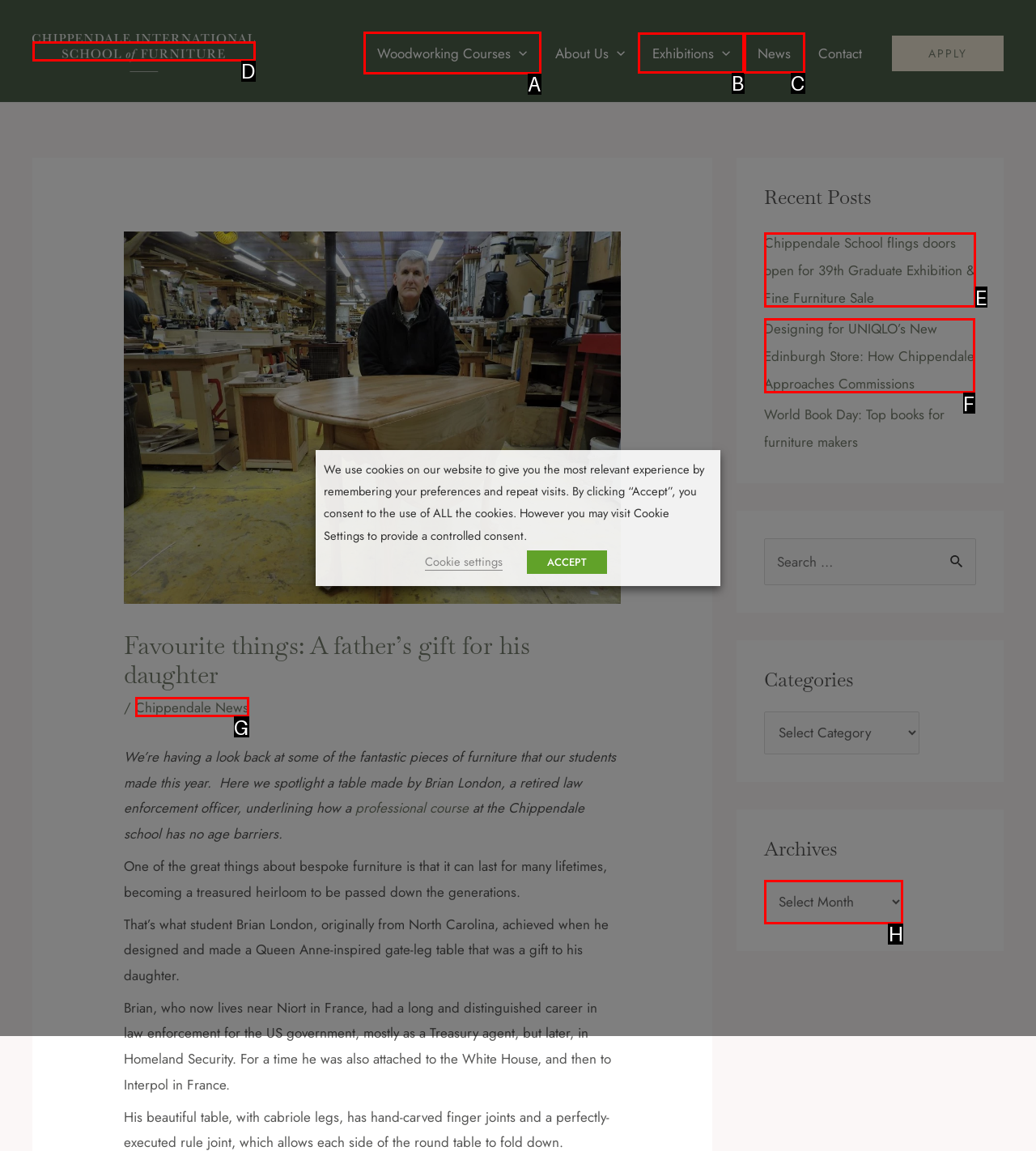From the given choices, which option should you click to complete this task: Open the Woodworking Courses menu? Answer with the letter of the correct option.

A